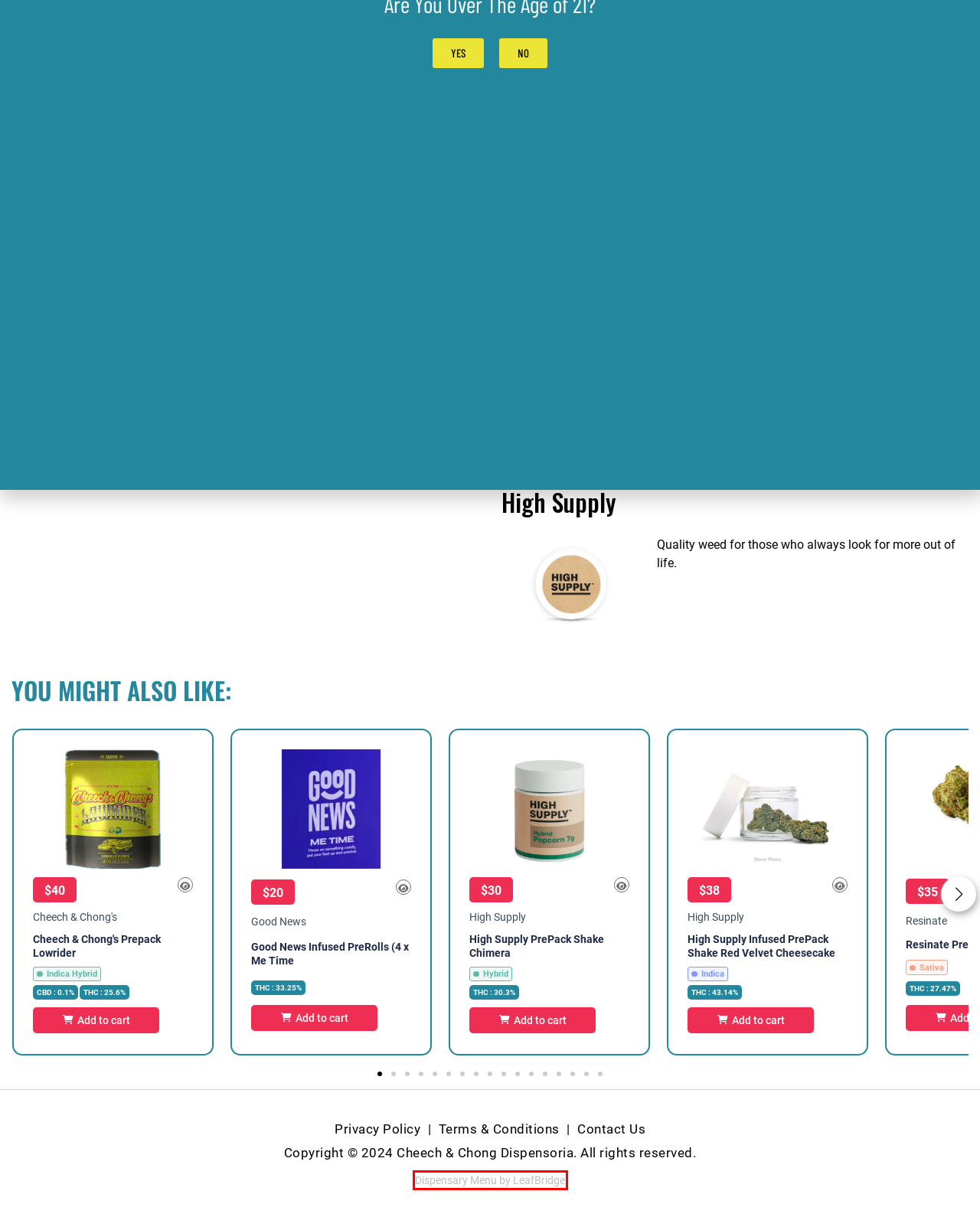You are looking at a webpage screenshot with a red bounding box around an element. Pick the description that best matches the new webpage after interacting with the element in the red bounding box. The possible descriptions are:
A. Remedi Hybrid RSO Mandarin Cookies – Cheech & Chong's Dispensoria
B. Dutchie Plus Wordpress Plugin | LeafBridge
C. High Supply Infused PrePack Shake Red Velvet Cheesecake – Cheech & Chong's Dispensoria
D. Cheech & Chong’s Live Sugar Big Sniff – Cheech & Chong's Dispensoria
E. Good News Infused PreRolls (4 x Me Time – Cheech & Chong's Dispensoria
F. Remedi Indica RSO Orange Chemeleon – Cheech & Chong's Dispensoria
G. Cheech & Chong’s Prepack Lowrider – Cheech & Chong's Dispensoria
H. High Supply PrePack Shake Chimera – Cheech & Chong's Dispensoria

B